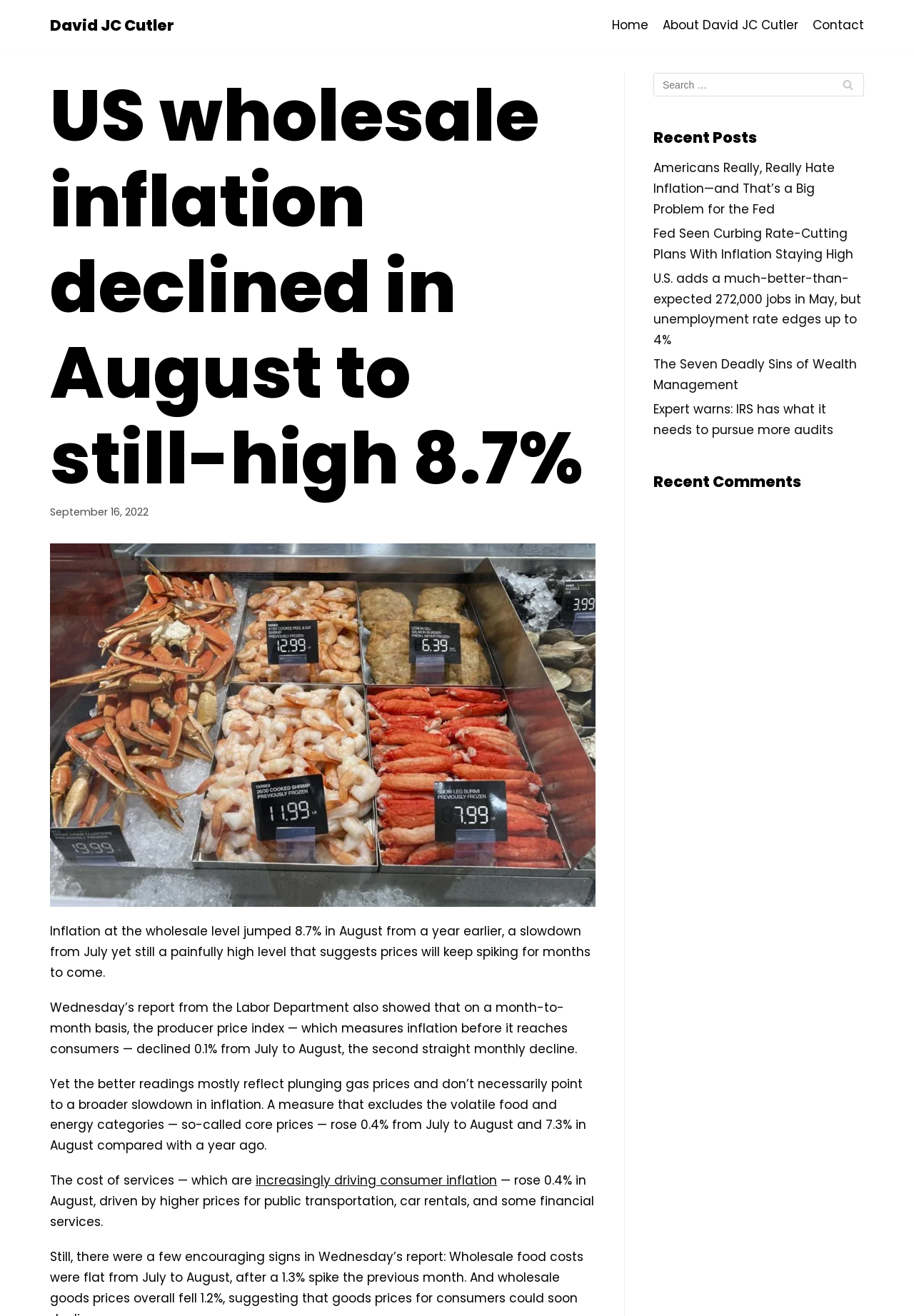What is the category that excludes food and energy prices?
Look at the image and respond with a one-word or short phrase answer.

core prices